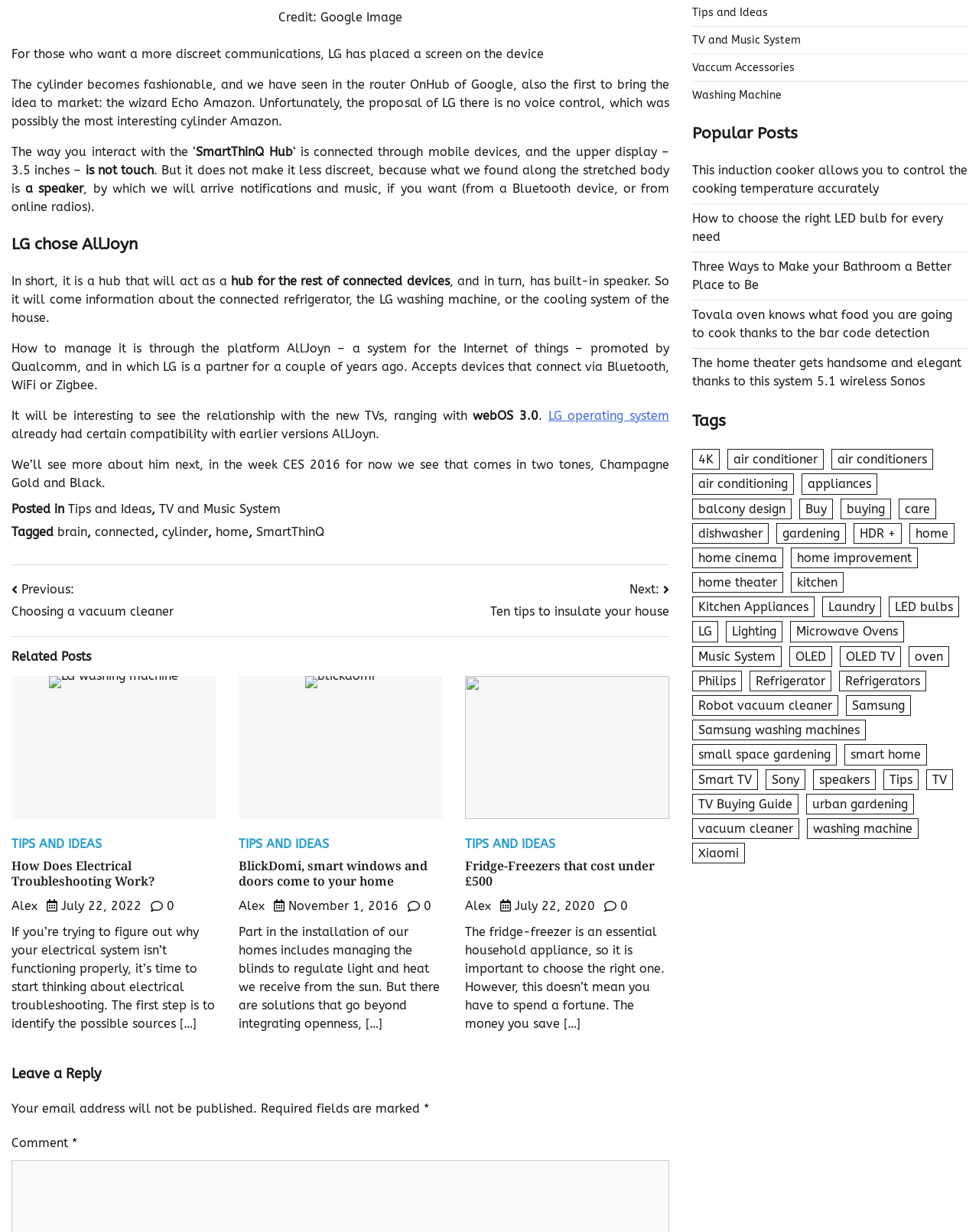Respond with a single word or phrase for the following question: 
What is the purpose of the speaker?

To arrive notifications and music